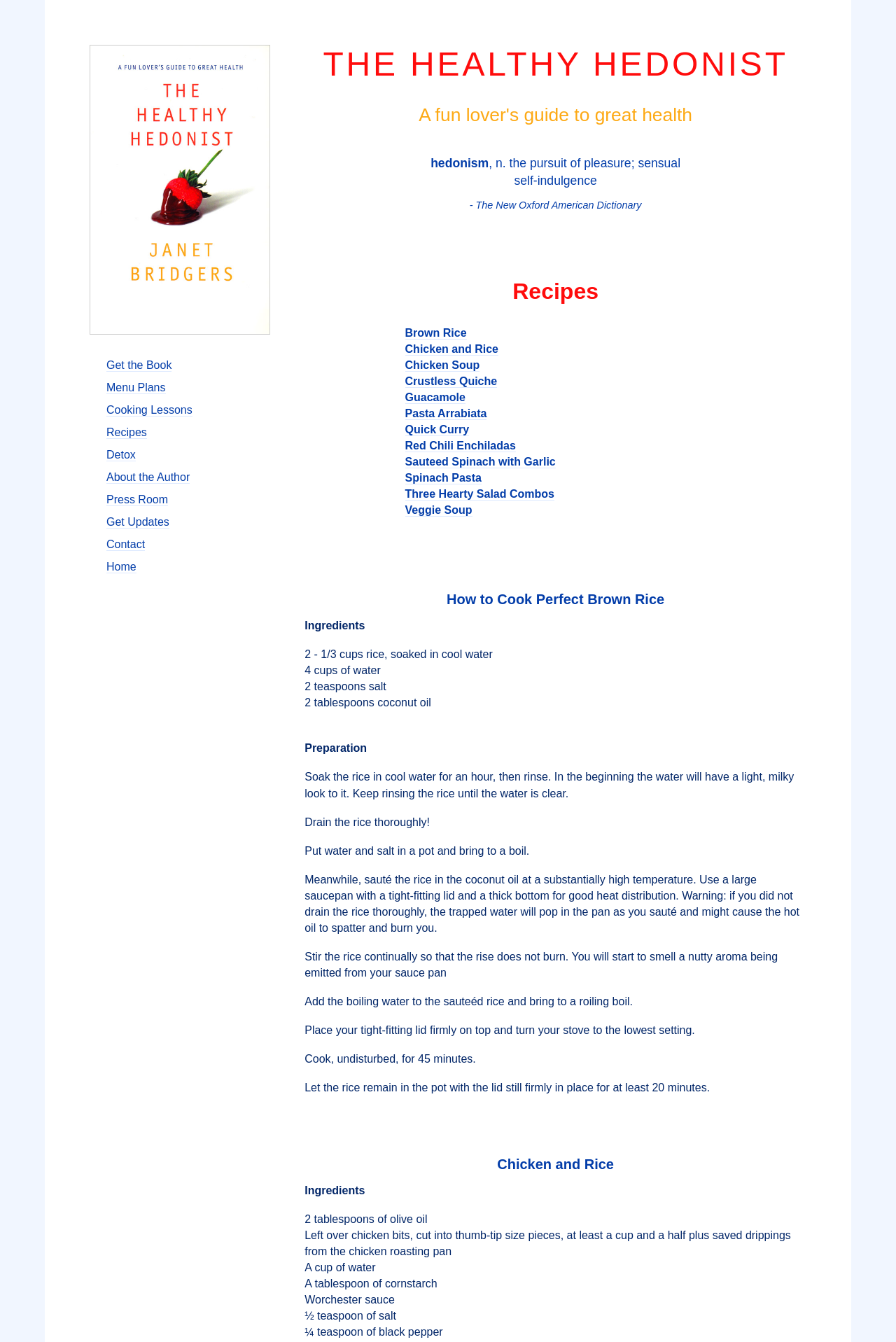What is the first recipe listed on the webpage?
Please respond to the question with as much detail as possible.

The first recipe listed on the webpage can be found by looking at the links under the 'Recipes' heading. The first link is 'Brown Rice', which is a recipe.